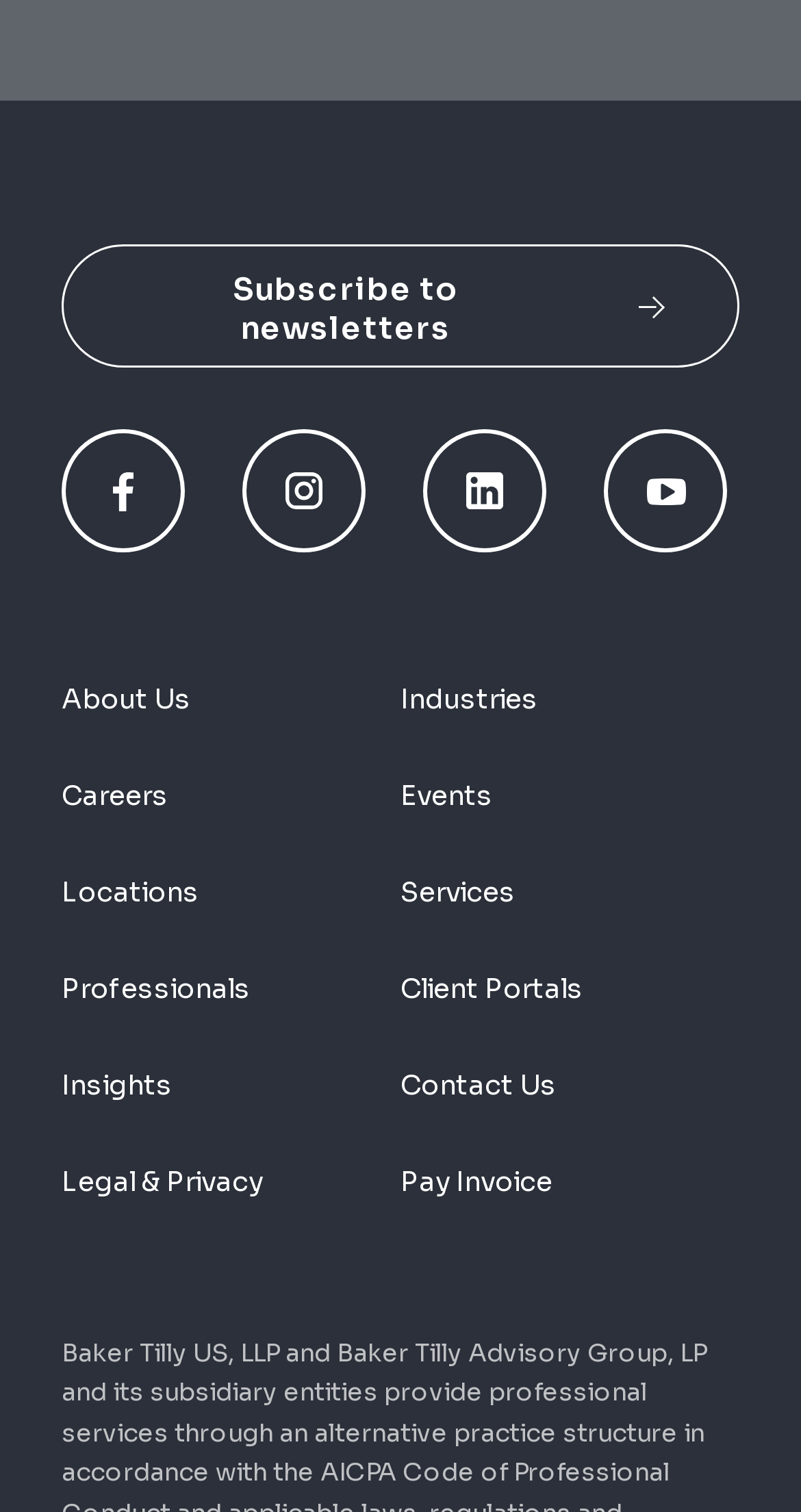Using the format (top-left x, top-left y, bottom-right x, bottom-right y), provide the bounding box coordinates for the described UI element. All values should be floating point numbers between 0 and 1: Subscribe to newslettersarrowCreated with Sketch.

[0.077, 0.162, 0.923, 0.244]